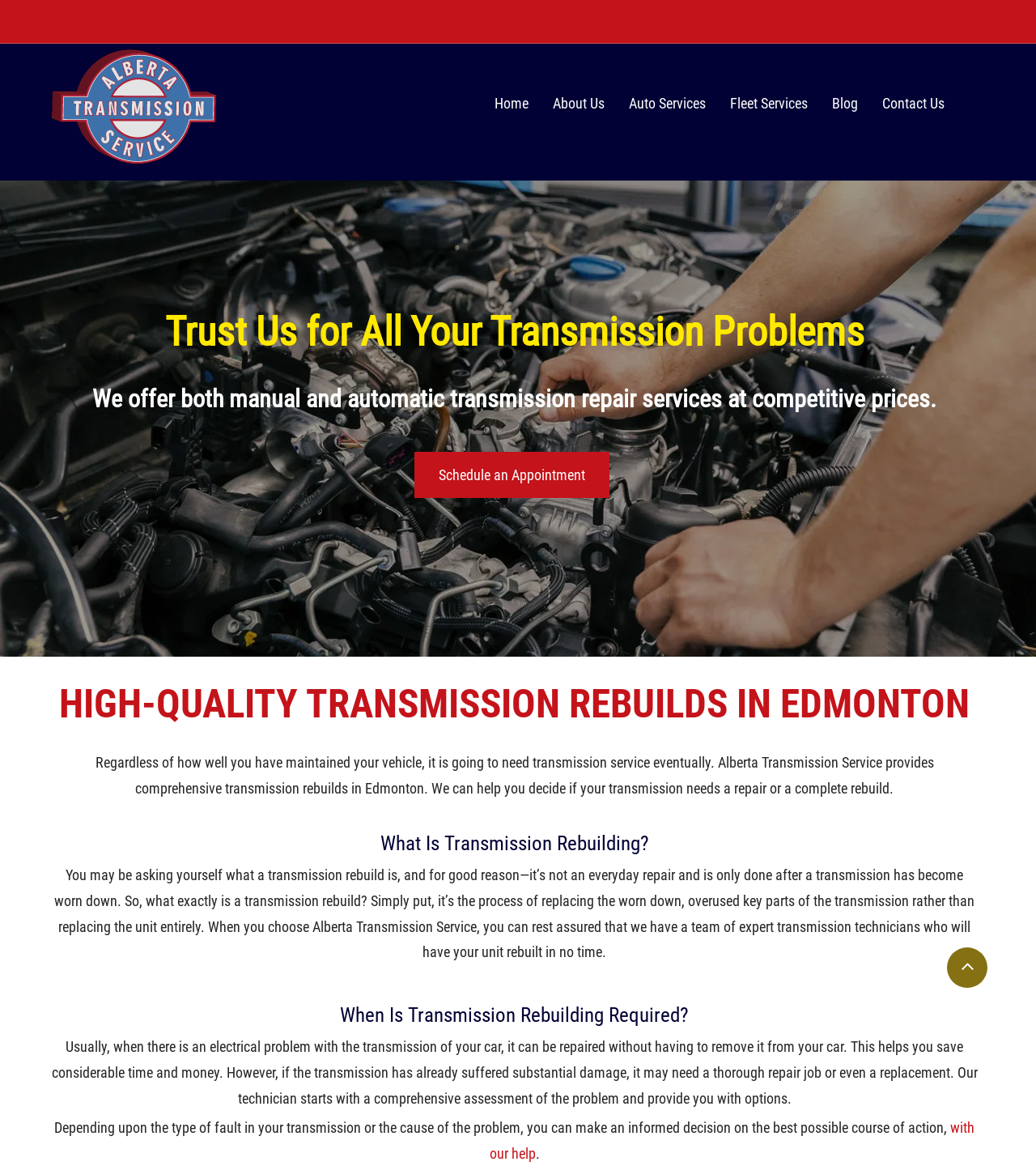Kindly determine the bounding box coordinates for the area that needs to be clicked to execute this instruction: "Learn about what is transmission rebuilding".

[0.049, 0.711, 0.944, 0.737]